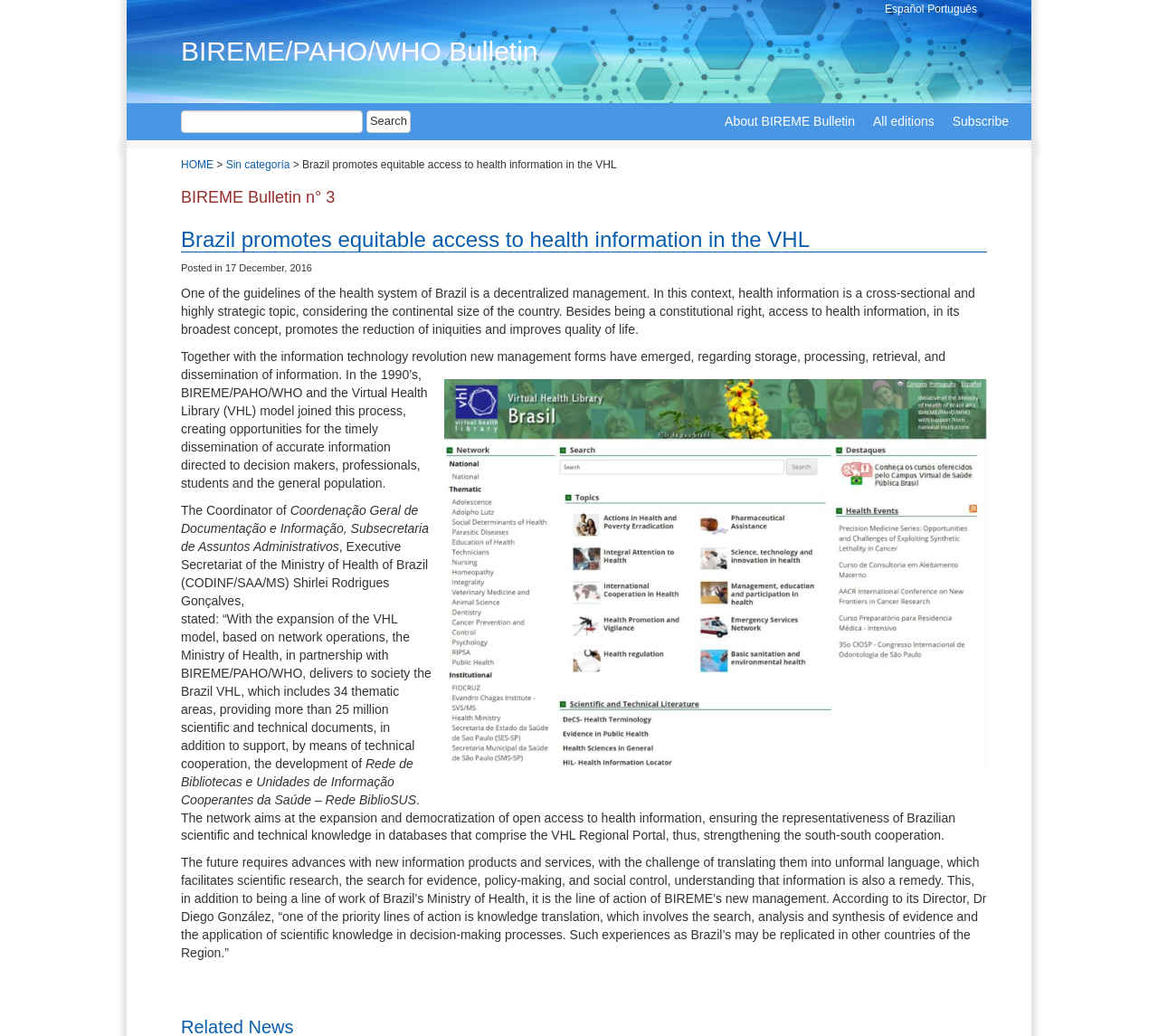Please identify the bounding box coordinates of the clickable area that will fulfill the following instruction: "Subscribe to the bulletin". The coordinates should be in the format of four float numbers between 0 and 1, i.e., [left, top, right, bottom].

[0.815, 0.1, 0.879, 0.134]